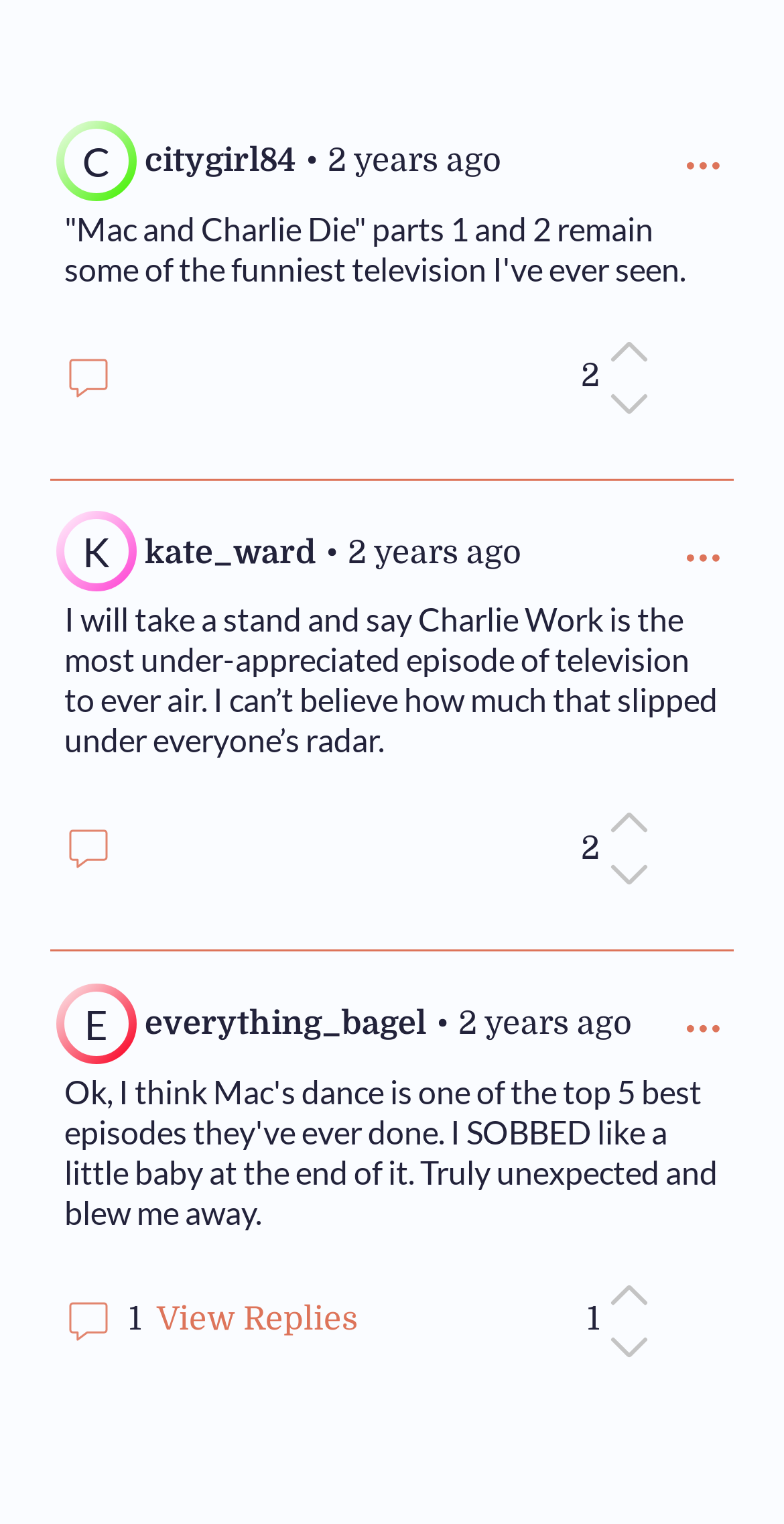Who is the author of the first comment?
Answer the question with a single word or phrase derived from the image.

citygirl84